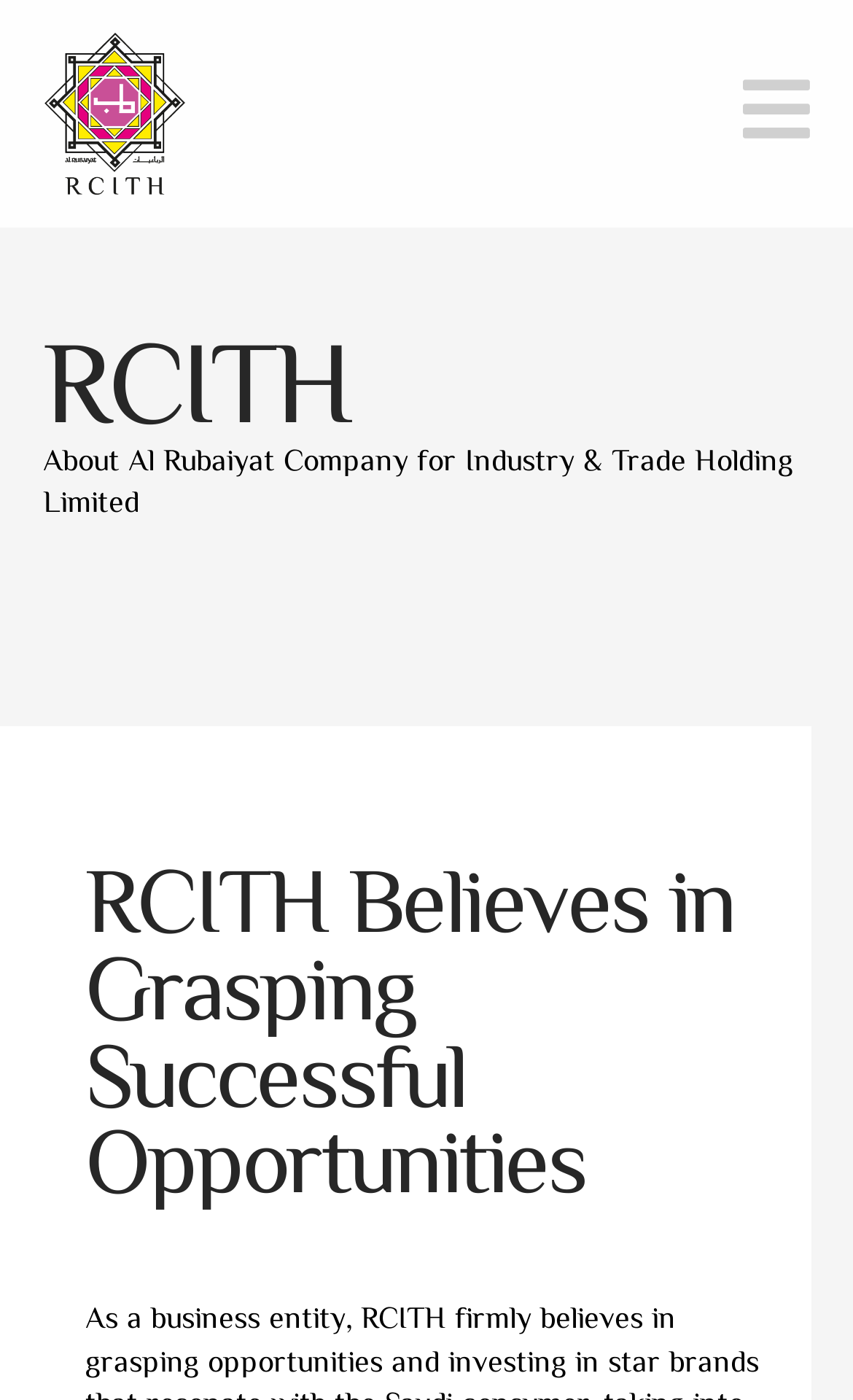Find the bounding box coordinates for the element described here: "Navigation".

[0.871, 0.05, 0.95, 0.108]